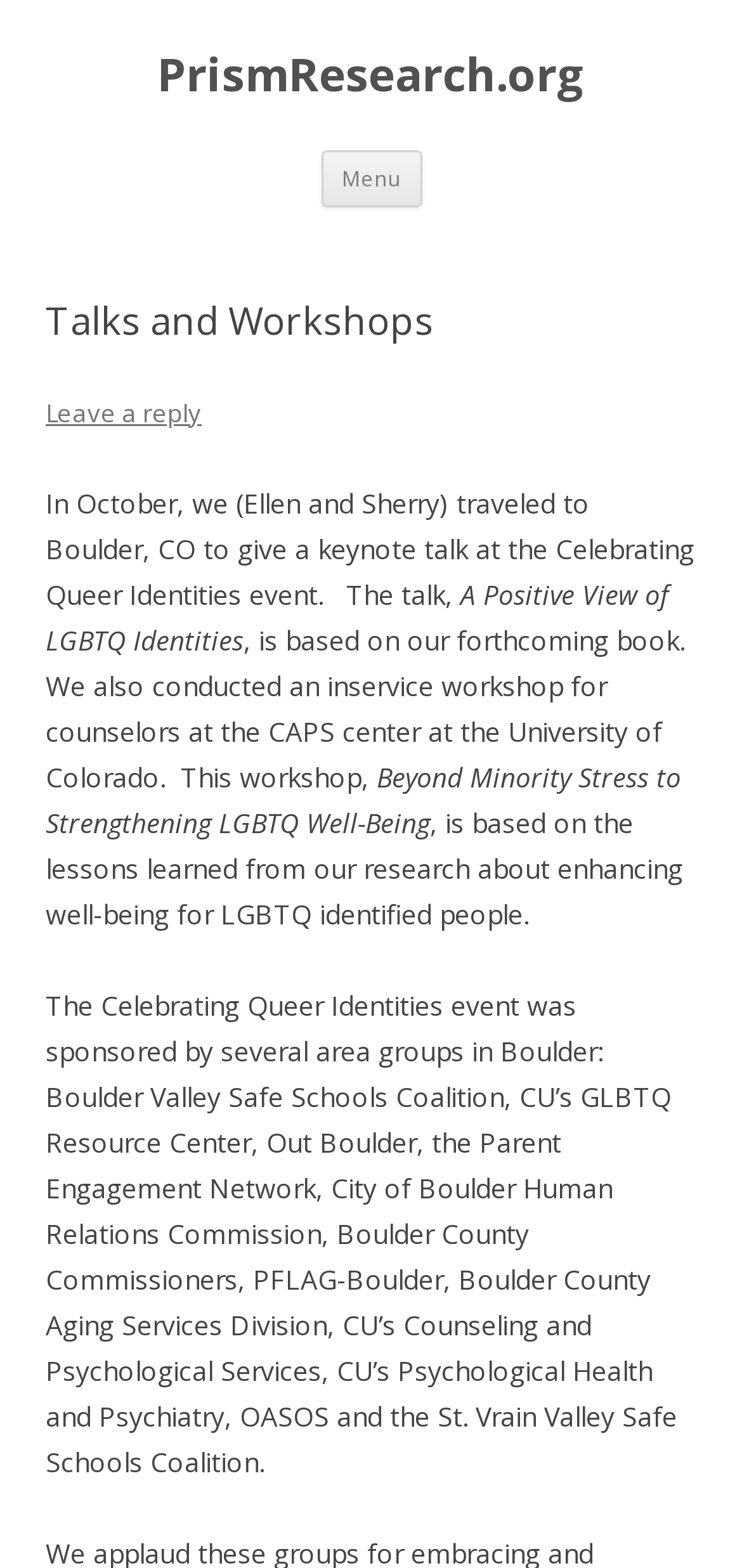Extract the bounding box coordinates of the UI element described by: "Leave a reply". The coordinates should include four float numbers ranging from 0 to 1, e.g., [left, top, right, bottom].

[0.062, 0.252, 0.272, 0.274]